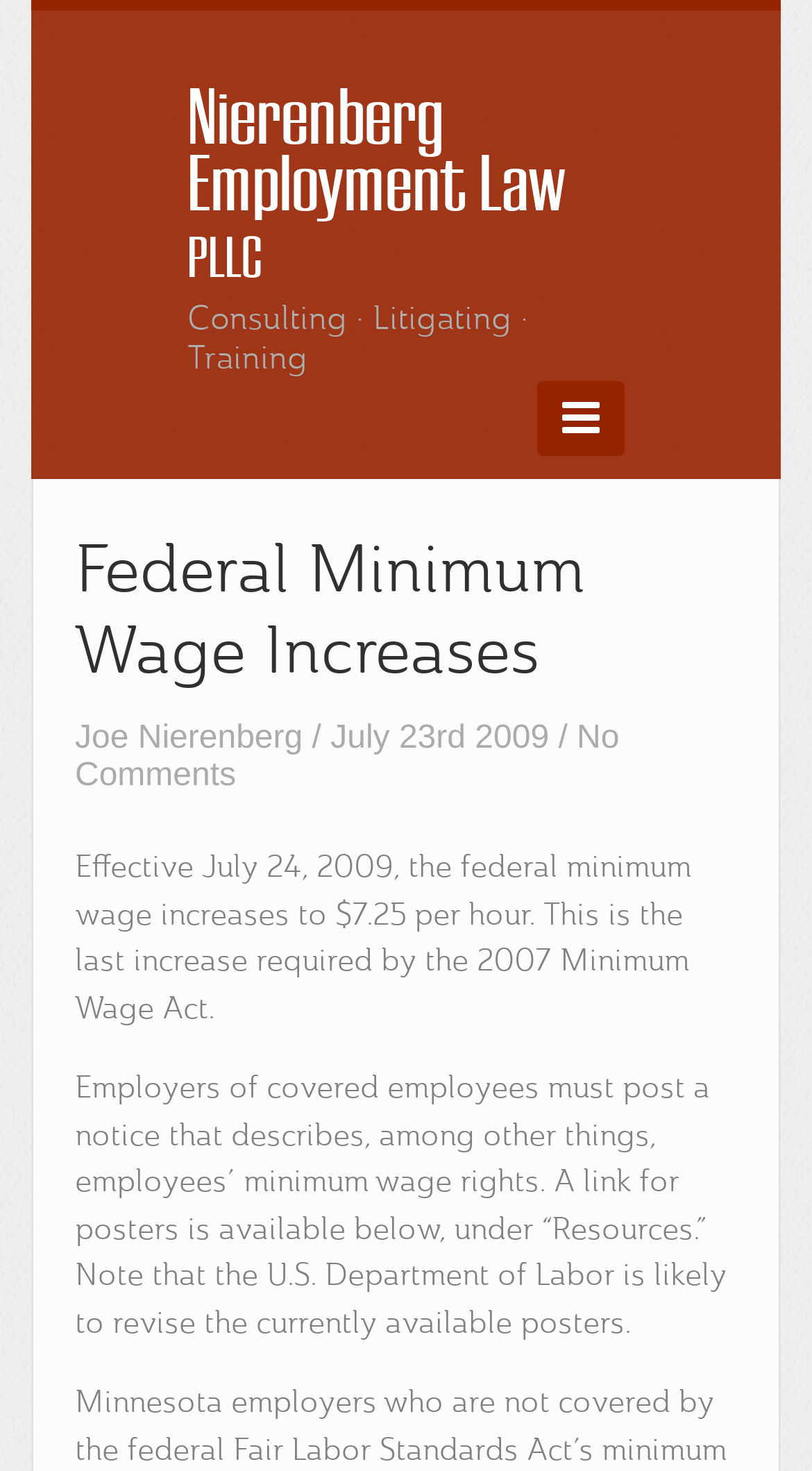Please find and generate the text of the main heading on the webpage.

Nierenberg Employment Law PLLC